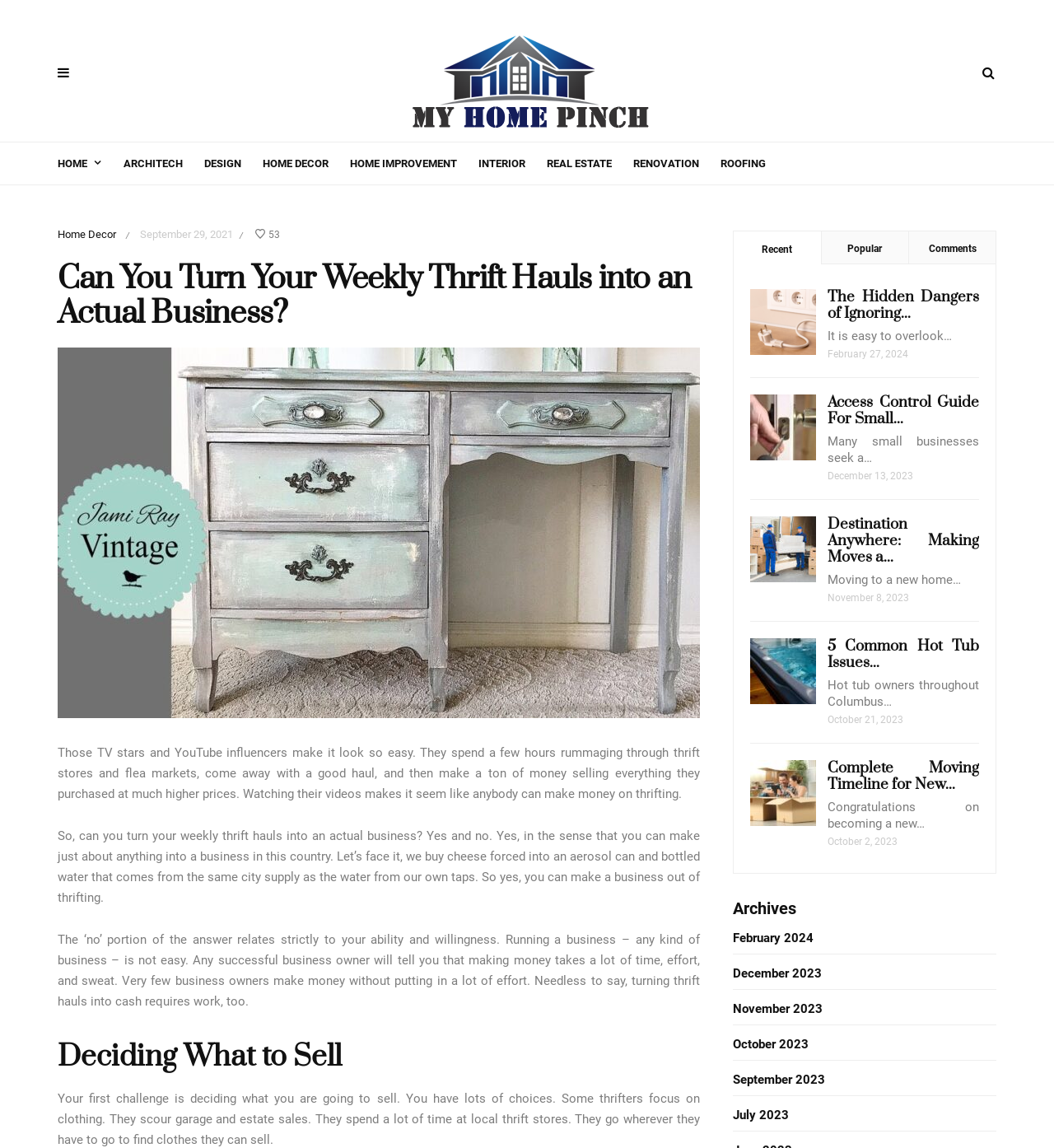Please give a concise answer to this question using a single word or phrase: 
What is the topic of the main article?

Thrift hauls